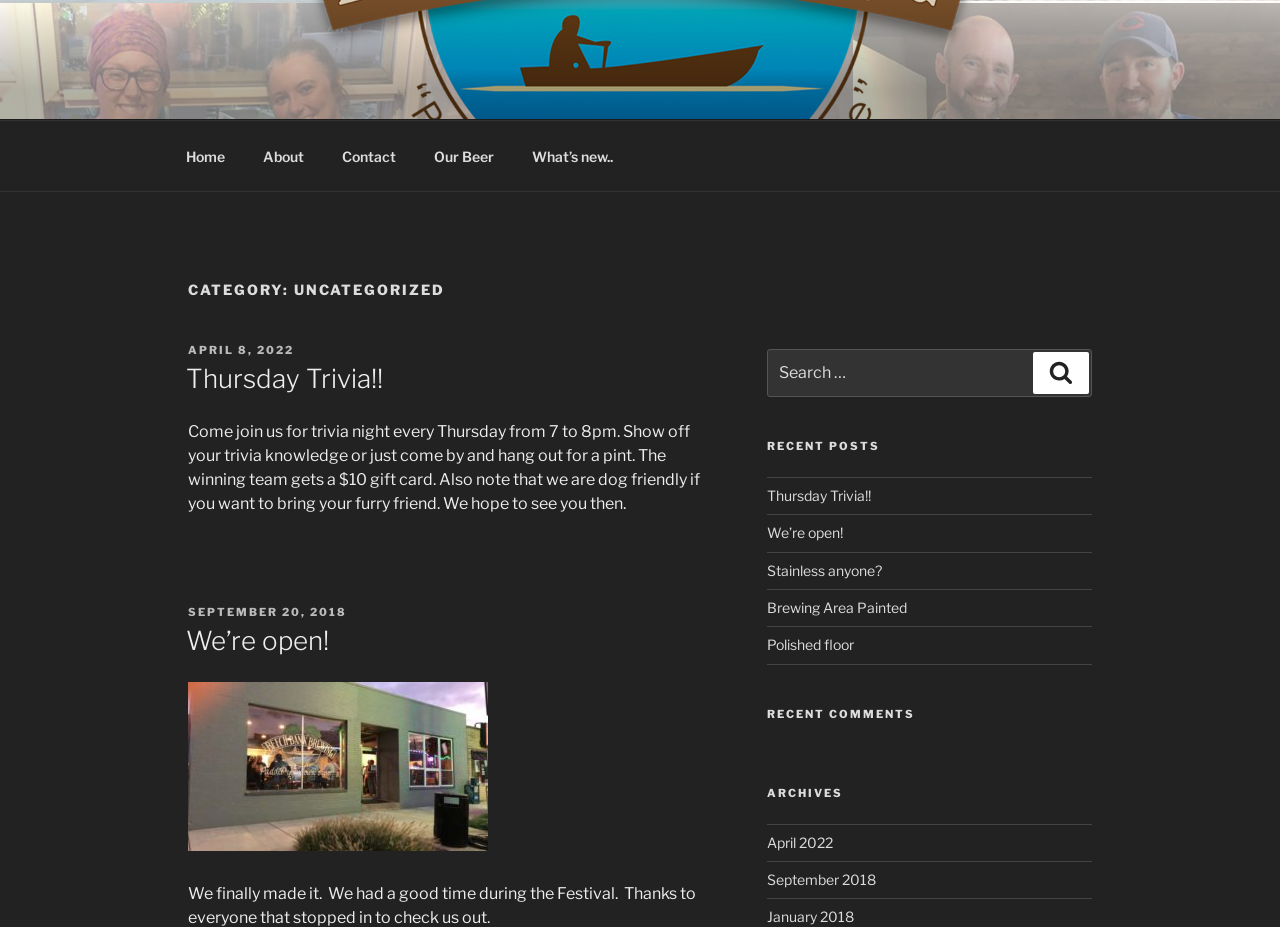How many recent posts are listed?
Respond to the question with a single word or phrase according to the image.

6